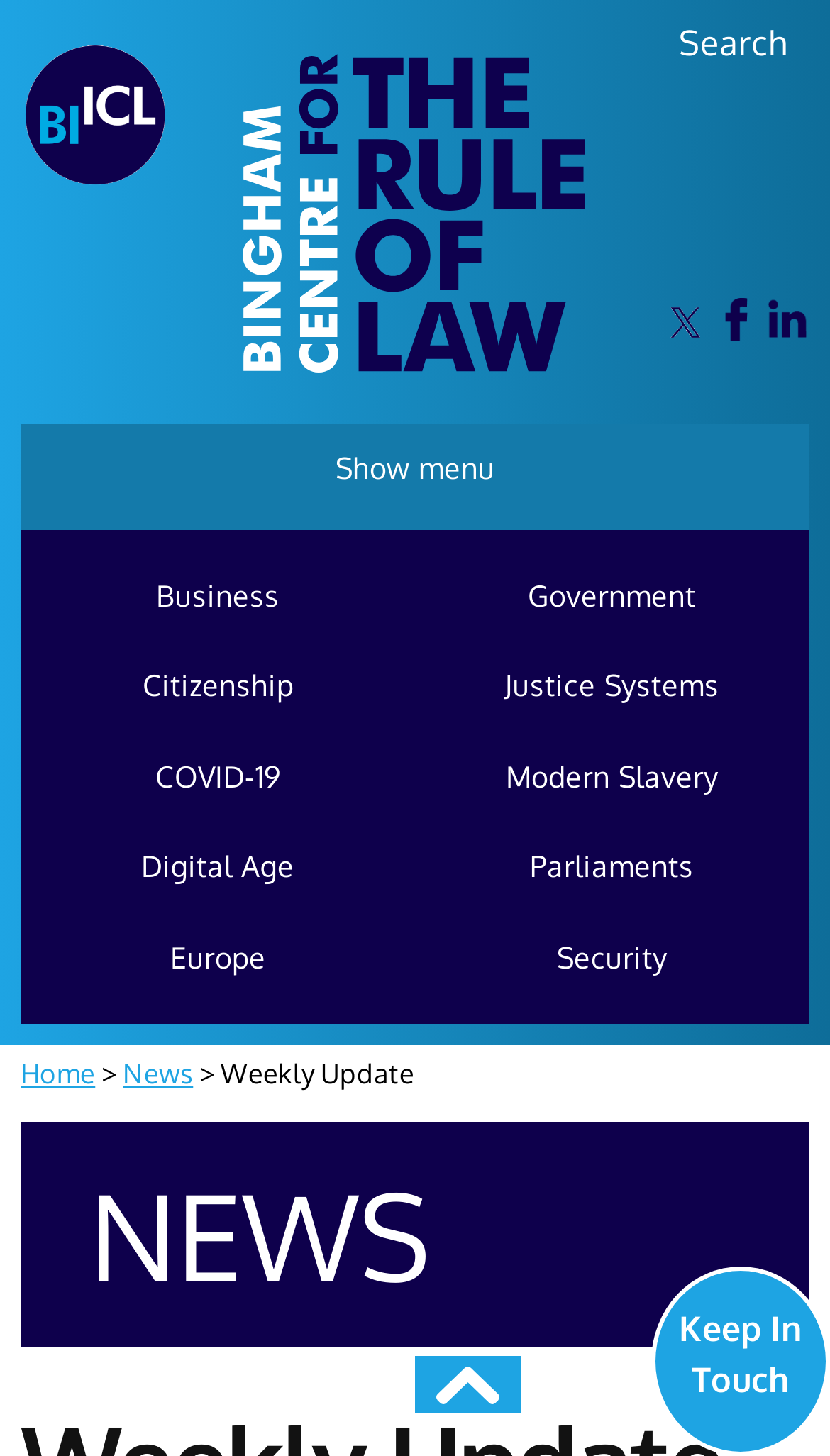Determine the bounding box coordinates of the target area to click to execute the following instruction: "Go to Home page."

[0.025, 0.725, 0.115, 0.748]